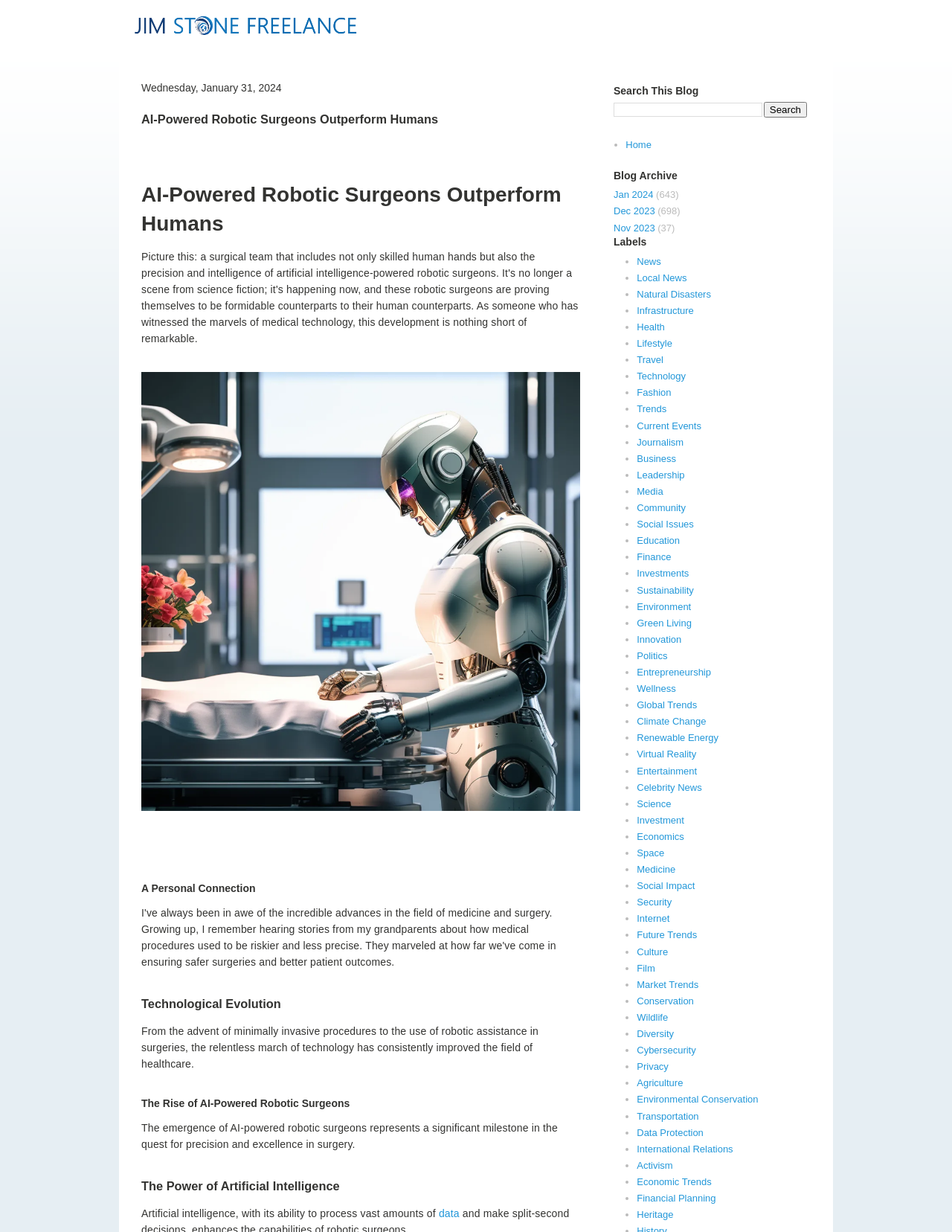What is the topic of the blog post?
Give a single word or phrase answer based on the content of the image.

AI-Powered Robotic Surgeons